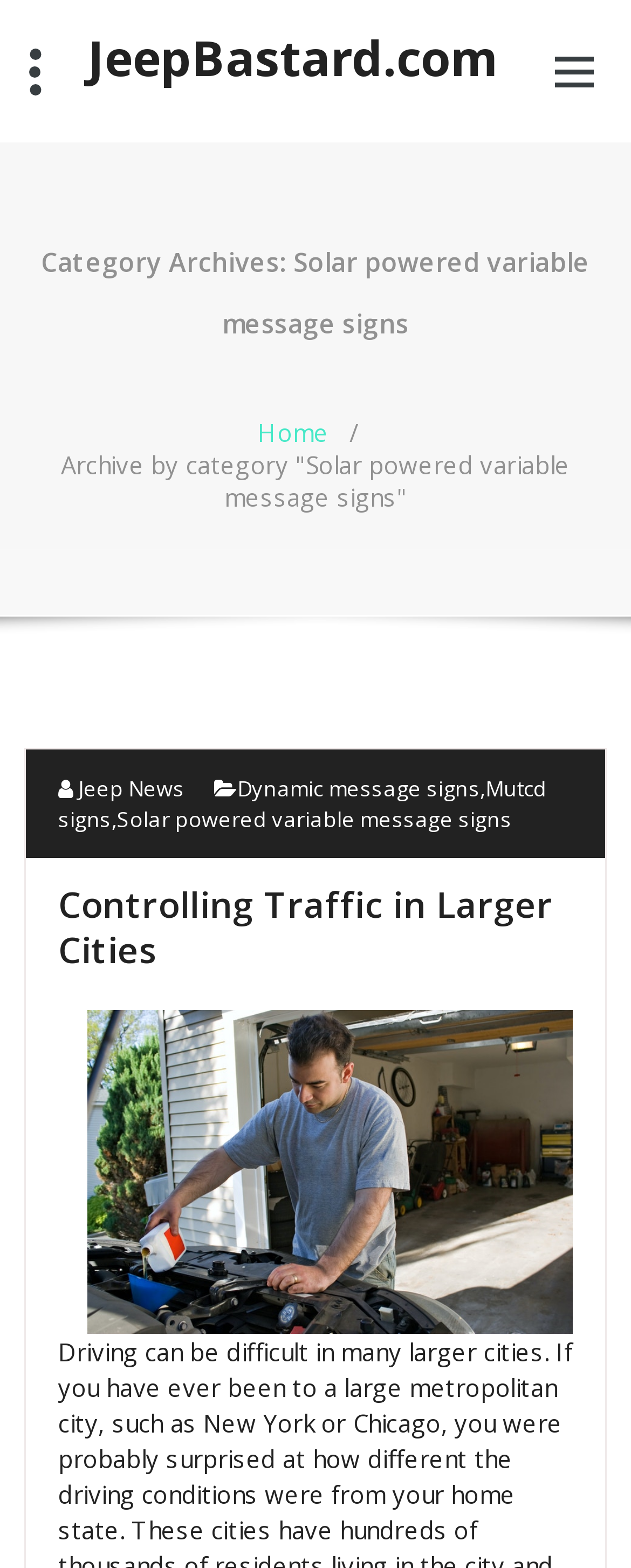What is the title of the latest article? Observe the screenshot and provide a one-word or short phrase answer.

Controlling Traffic in Larger Cities